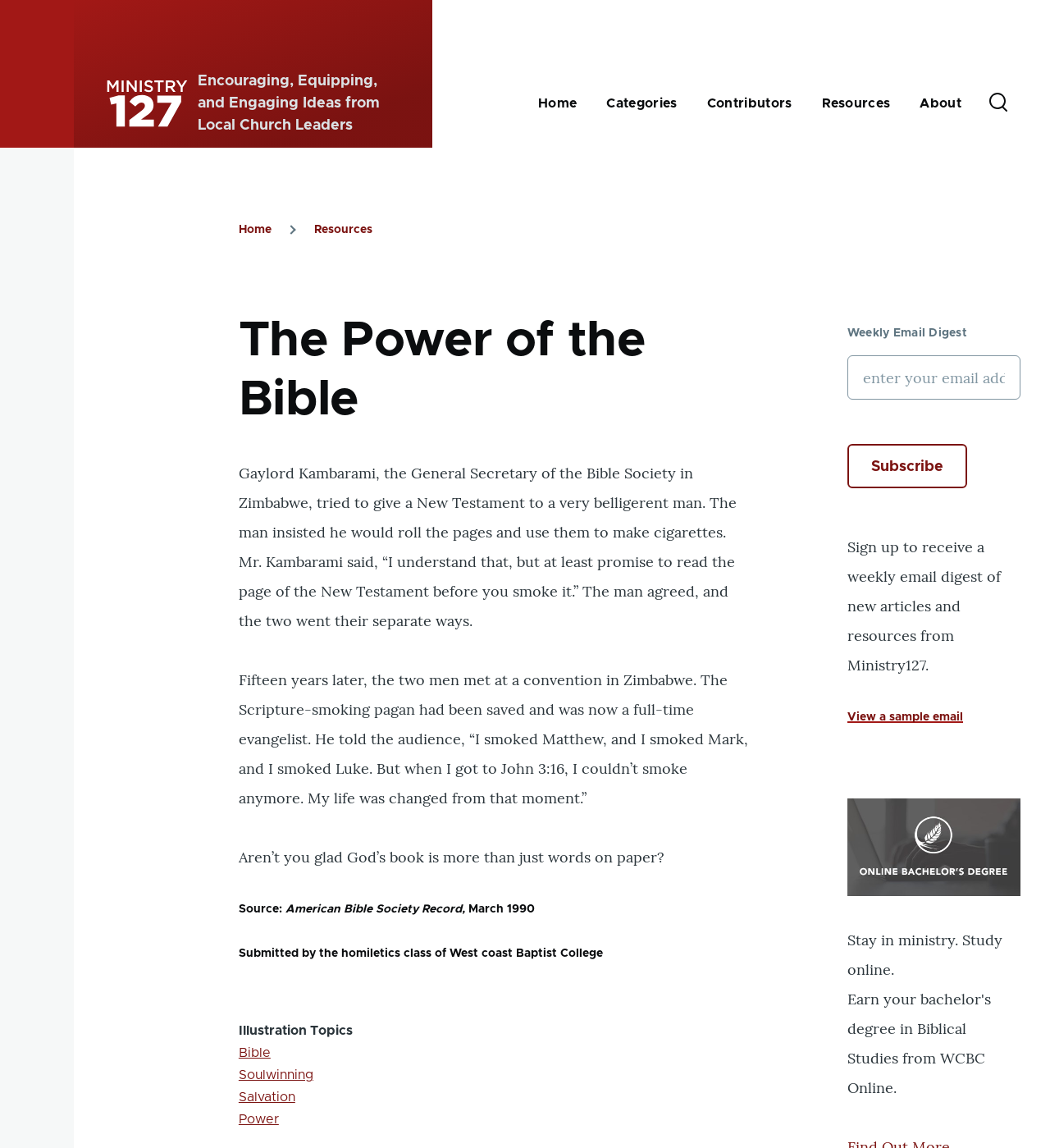What is the purpose of the 'Weekly Email Digest' section?
Answer with a single word or short phrase according to what you see in the image.

To subscribe to a weekly email